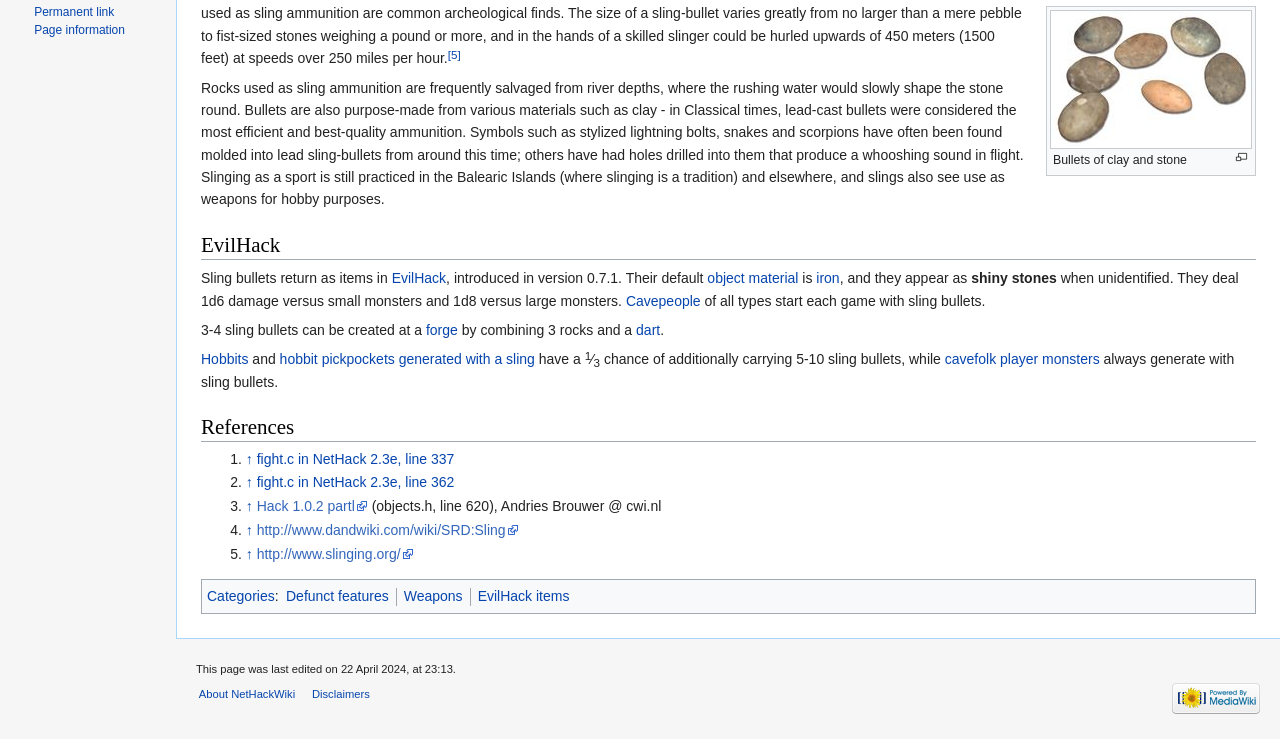Determine the bounding box of the UI element mentioned here: "hobbit pickpockets". The coordinates must be in the format [left, top, right, bottom] with values ranging from 0 to 1.

[0.218, 0.475, 0.308, 0.497]